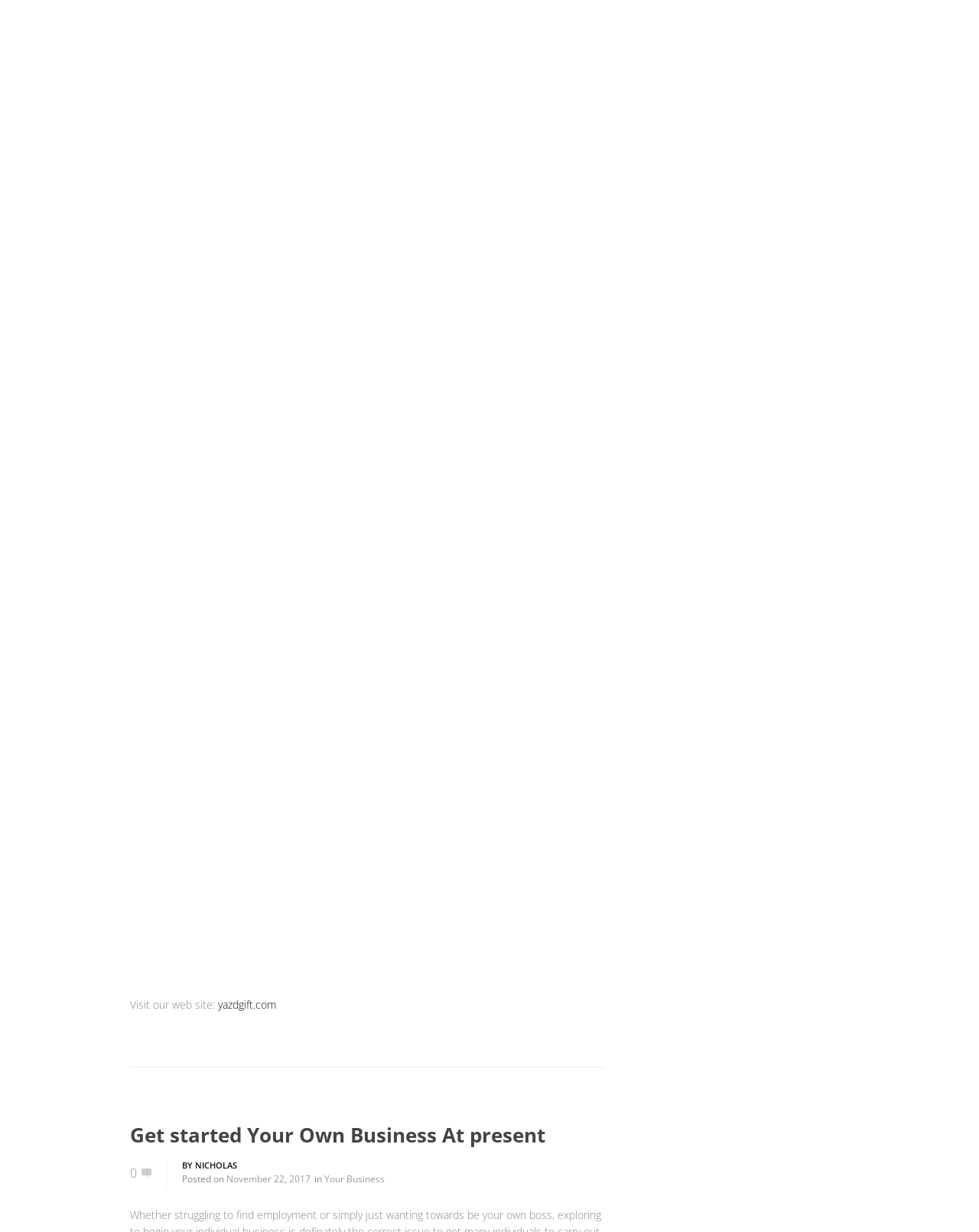Please analyze the image and provide a thorough answer to the question:
What is the category of the first post?

The first post is 'Ways to Fix Income Problems right from Slow Spending Clients' and it belongs to the category 'Your Business' which is indicated by the link 'Your Business' with bounding box coordinates [0.331, 0.191, 0.393, 0.202]